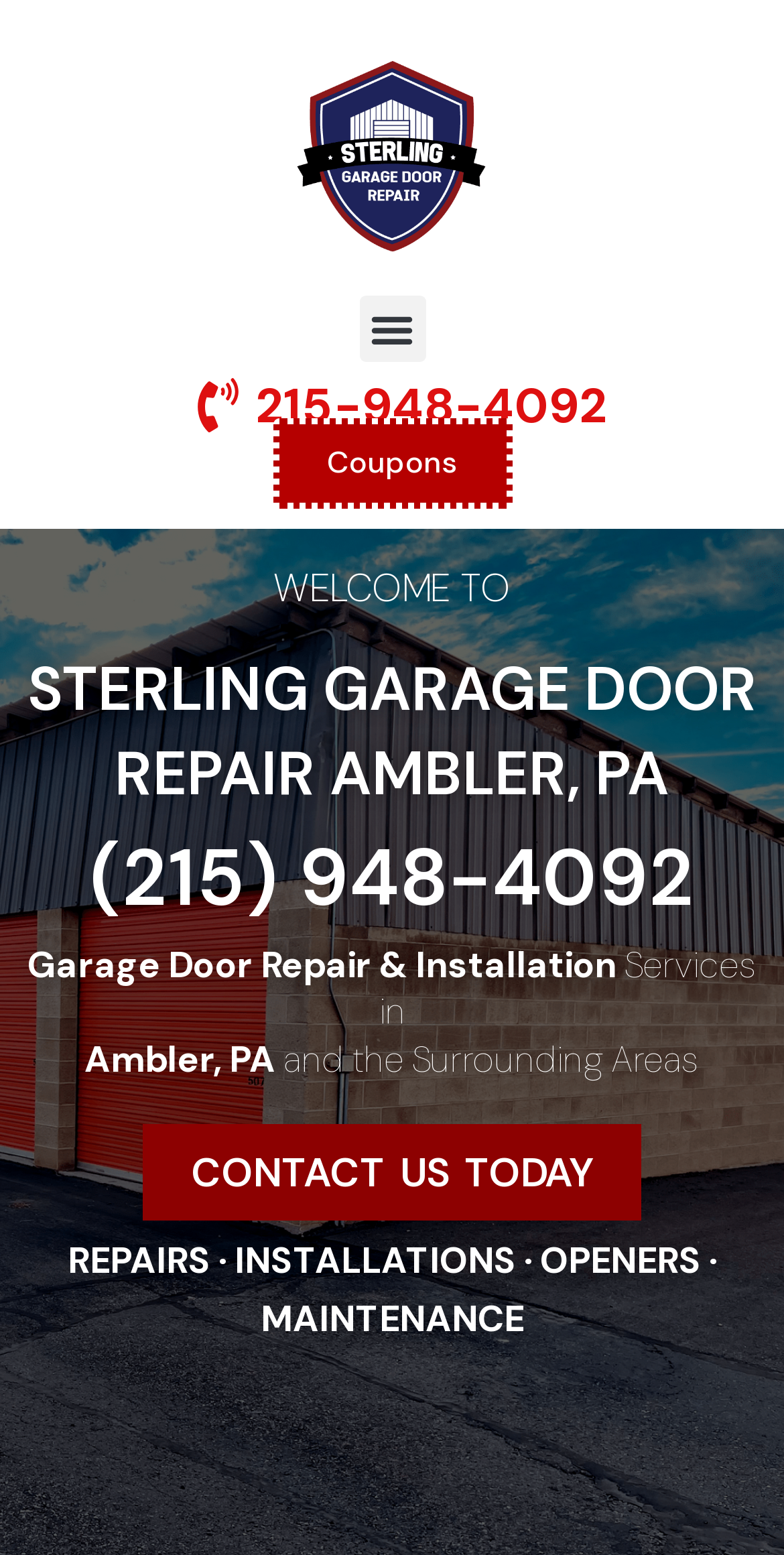Give the bounding box coordinates for the element described as: "Menu".

[0.458, 0.19, 0.542, 0.233]